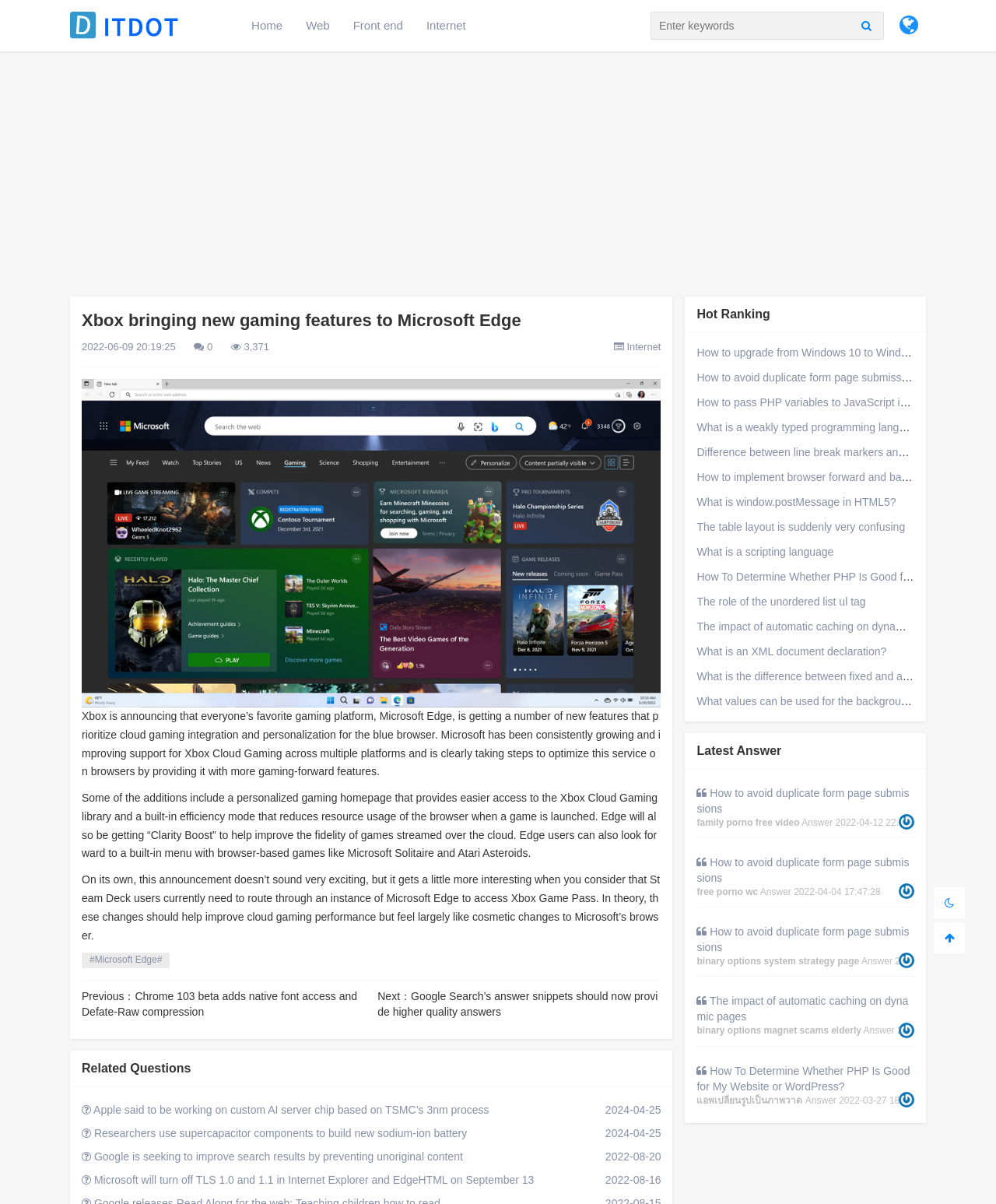Identify the bounding box coordinates of the section that should be clicked to achieve the task described: "Click on 'Chrome 103 beta adds native font access and Defate-Raw compression'".

[0.082, 0.822, 0.359, 0.845]